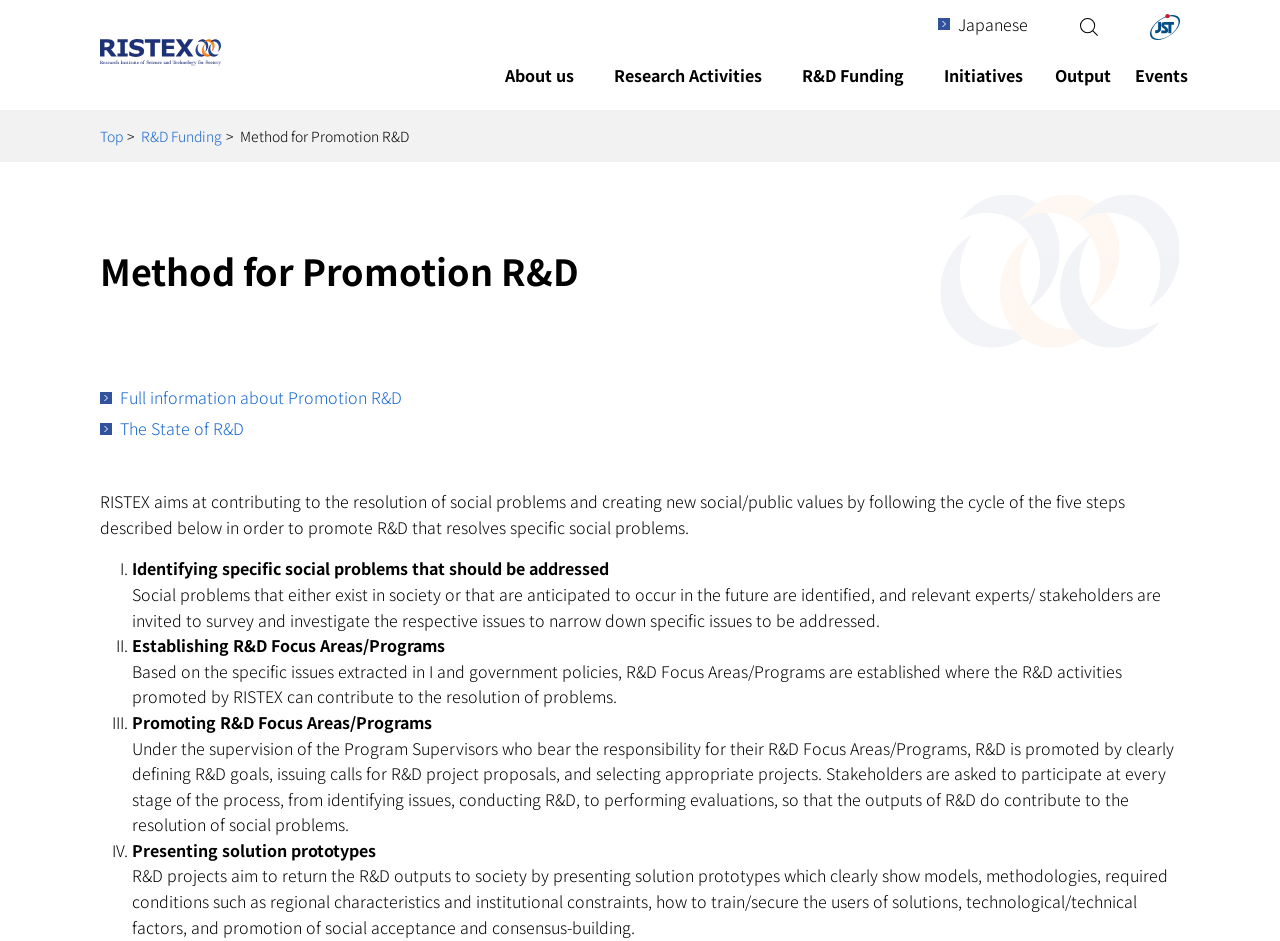Specify the bounding box coordinates of the area that needs to be clicked to achieve the following instruction: "Hide or unhide search box".

[0.842, 0.015, 0.859, 0.041]